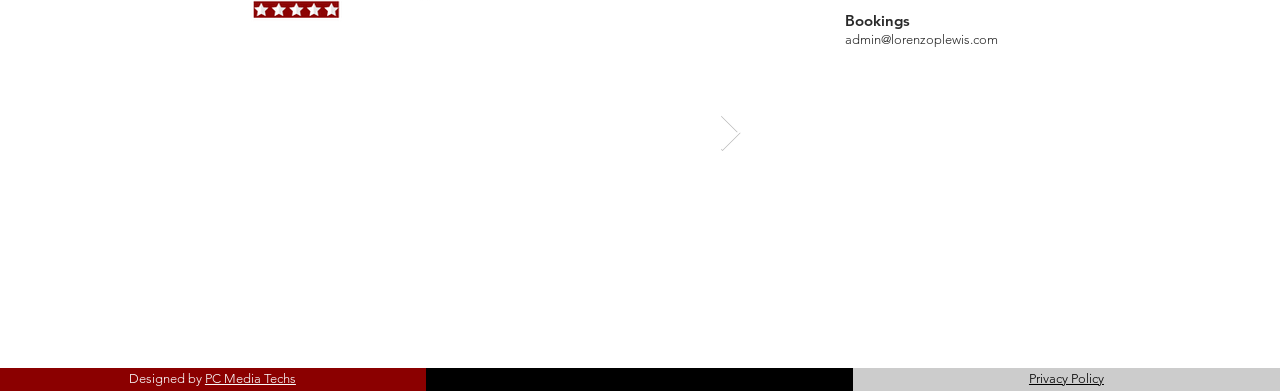Determine the bounding box for the UI element as described: "aria-label="Twitter Social Icon"". The coordinates should be represented as four float numbers between 0 and 1, formatted as [left, top, right, bottom].

[0.698, 0.165, 0.729, 0.264]